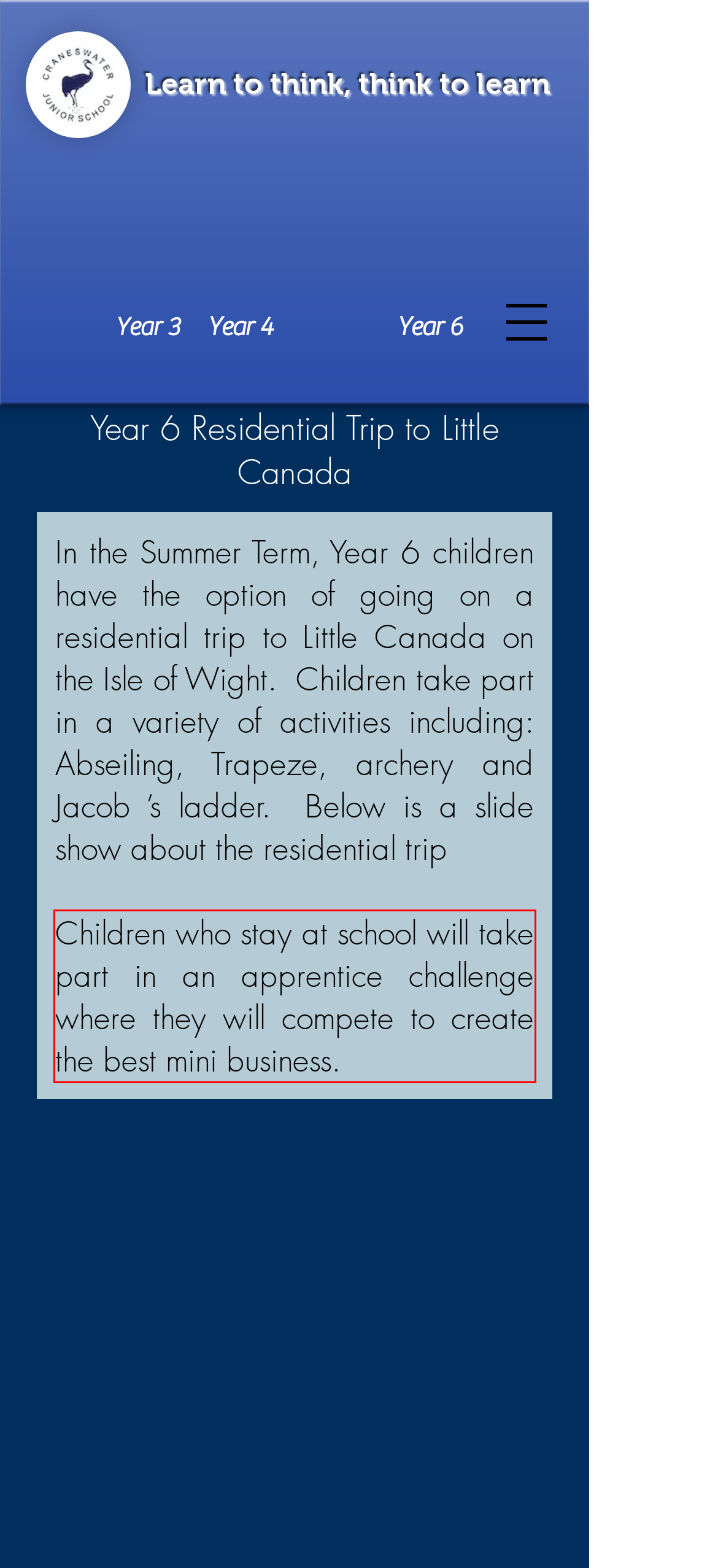Analyze the webpage screenshot and use OCR to recognize the text content in the red bounding box.

Children who stay at school will take part in an apprentice challenge where they will compete to create the best mini business.